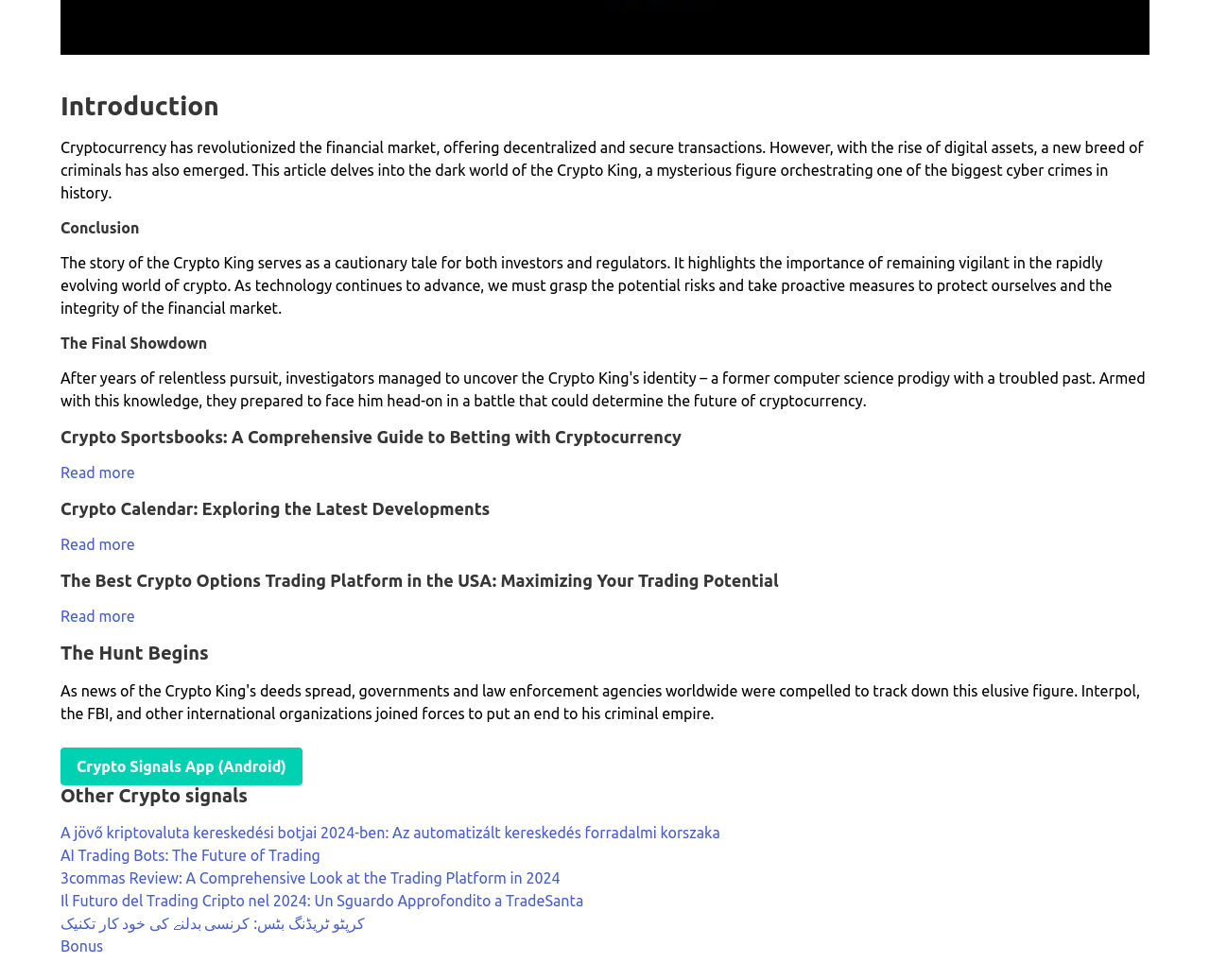How many links are in the 'Other Crypto signals' section?
Look at the image and answer the question using a single word or phrase.

5